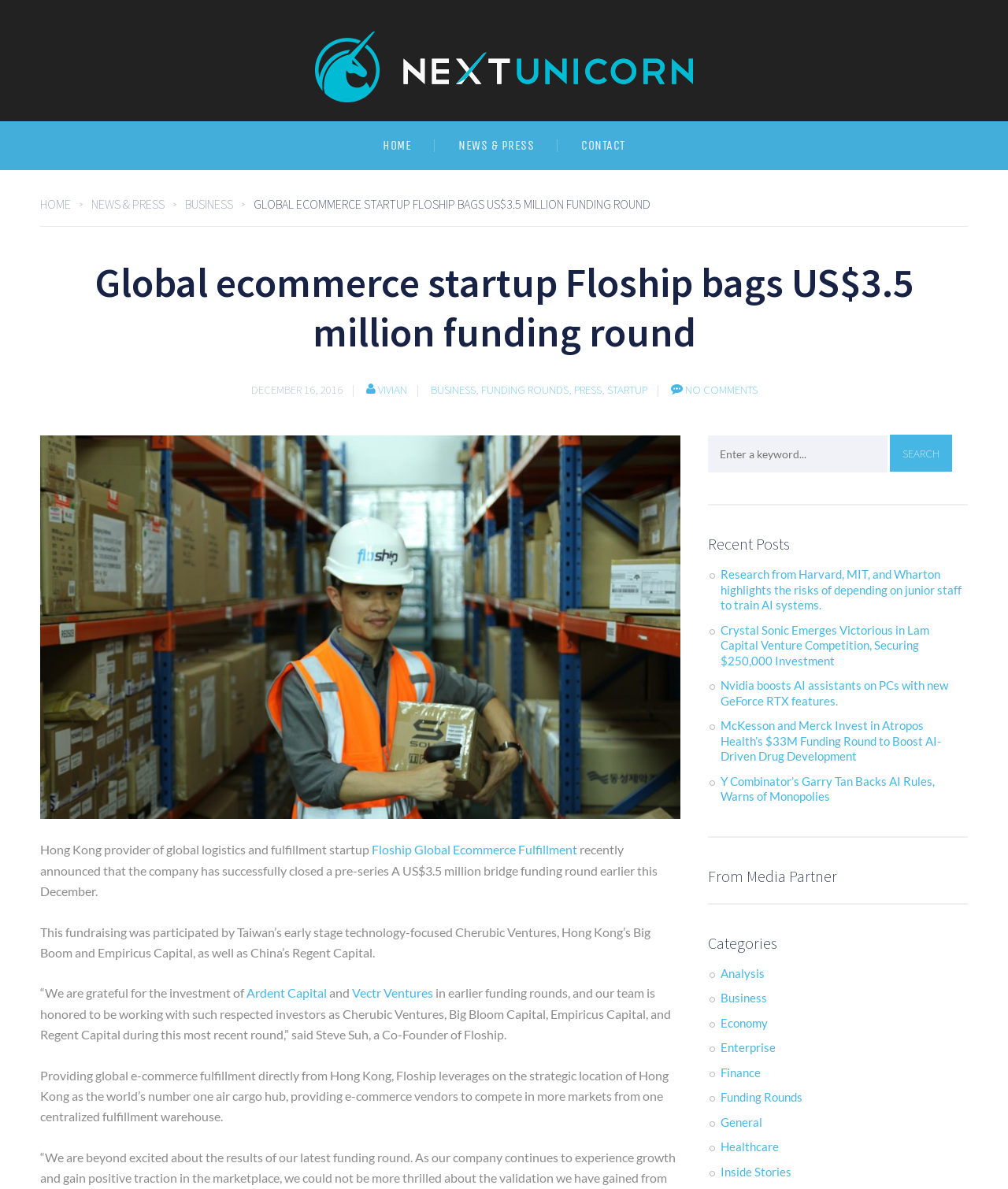Please identify the bounding box coordinates of the element I should click to complete this instruction: 'Click on the 'HOME' link'. The coordinates should be given as four float numbers between 0 and 1, like this: [left, top, right, bottom].

[0.356, 0.102, 0.431, 0.143]